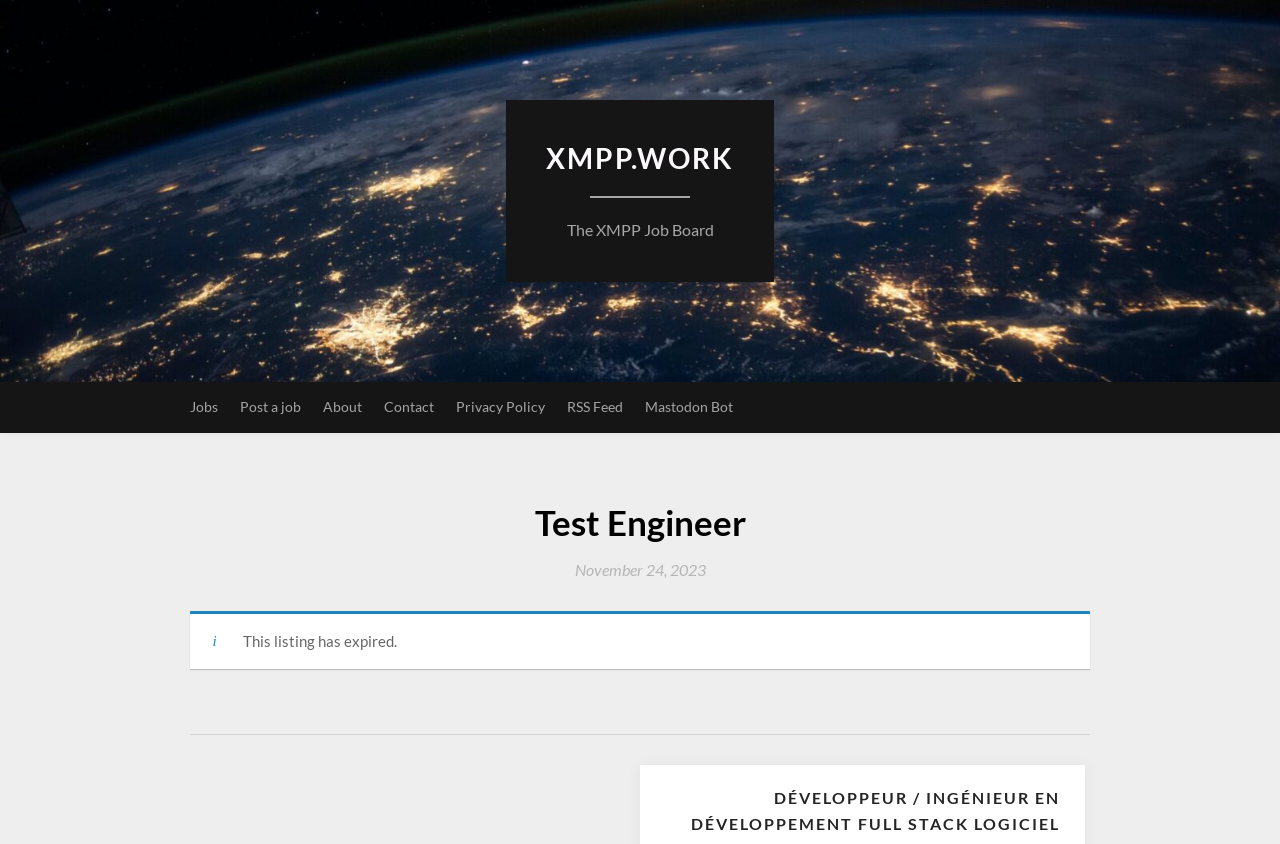Create a detailed summary of the webpage's content and design.

The webpage is a job listing page for a Test Engineer position on the XMPP Job Board. At the top, there is a header section with a link to the XMPP.WORK homepage, followed by a navigation menu with links to various pages, including Jobs, Post a job, About, Contact, Privacy Policy, RSS Feed, and Mastodon Bot. 

Below the navigation menu, there is a main article section that takes up most of the page. The article has a header with the job title "Test Engineer" and a link to the posting date, "November 24, 2023". 

Inside the article, there is a notice stating "This listing has expired." 

At the very bottom of the page, there is a "Post navigation" heading, but it does not seem to have any associated content.